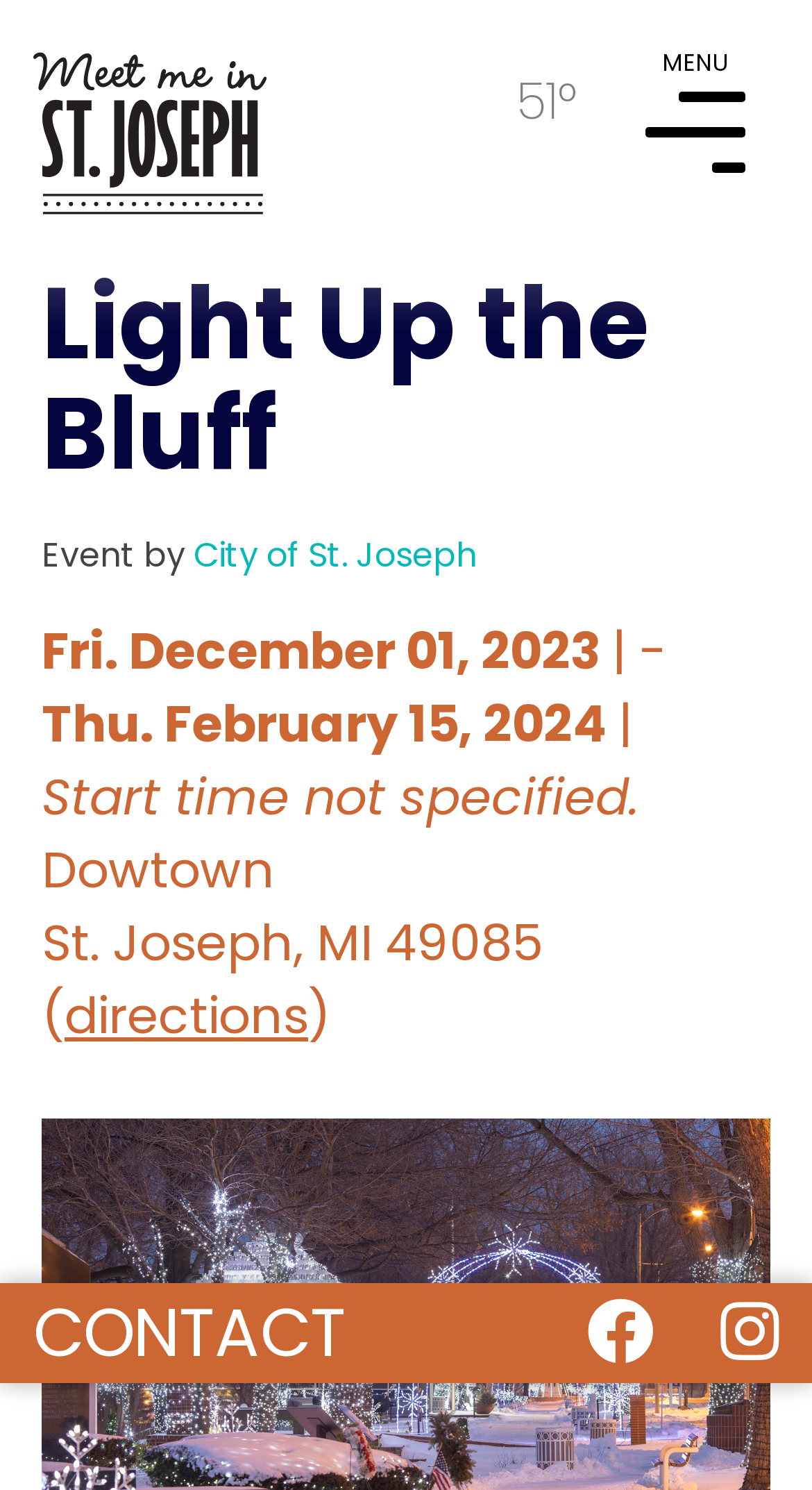Give the bounding box coordinates for the element described as: "City of St. Joseph".

[0.238, 0.356, 0.587, 0.389]